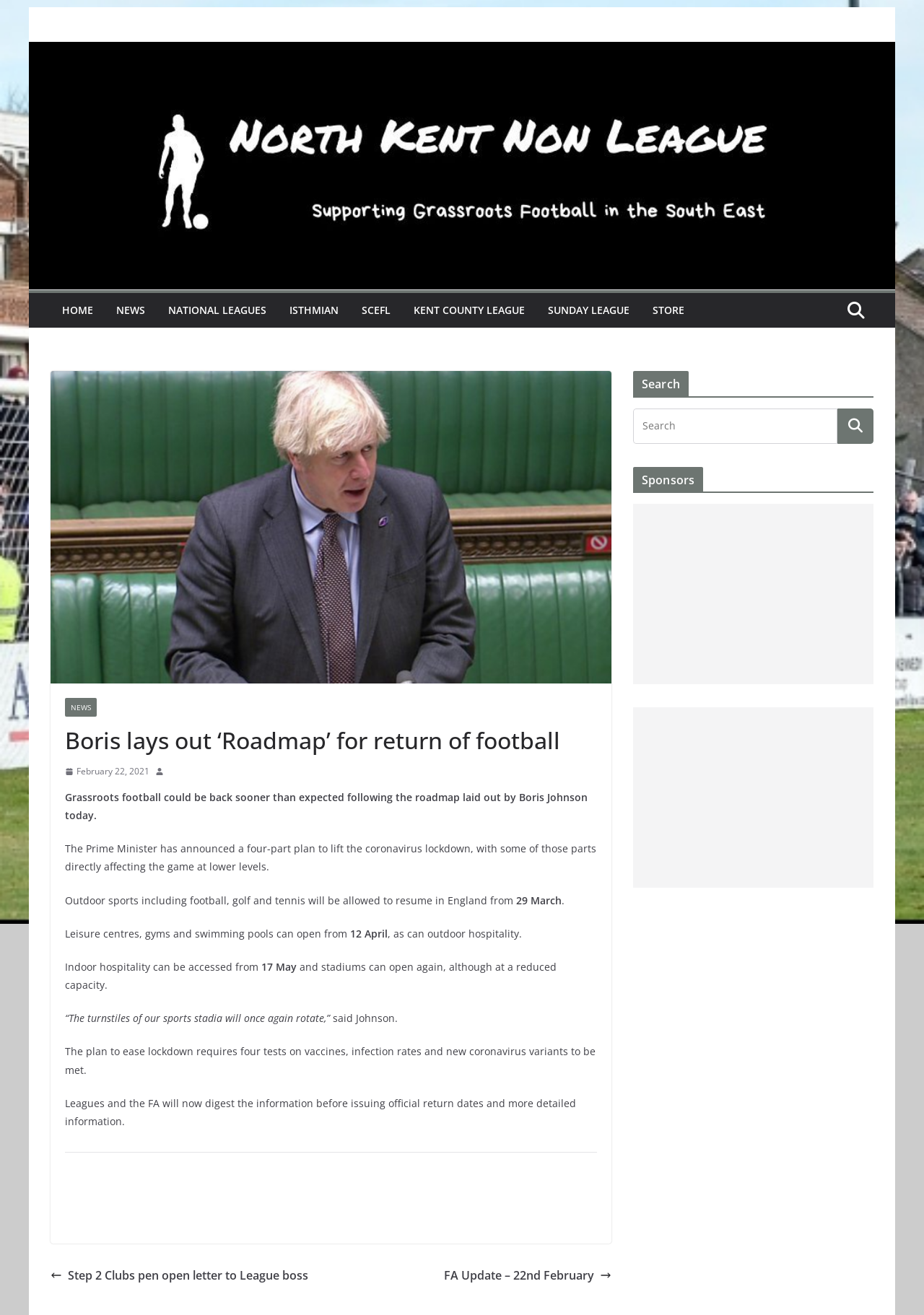Please provide a brief answer to the question using only one word or phrase: 
What is the image above the article about?

Boris Johnson roadmap